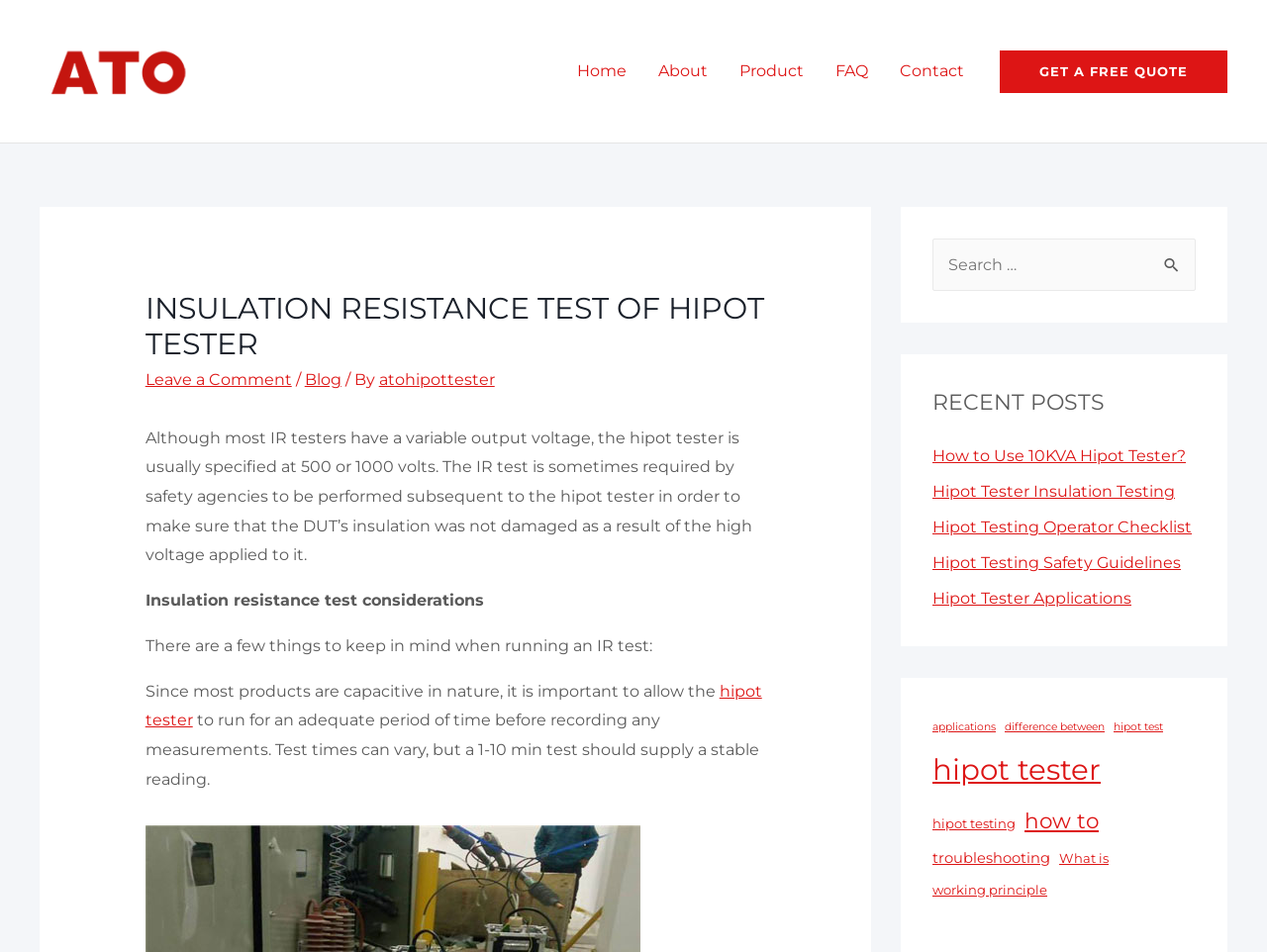Please identify the bounding box coordinates of the element that needs to be clicked to perform the following instruction: "Visit the 'Home' page".

[0.443, 0.038, 0.507, 0.111]